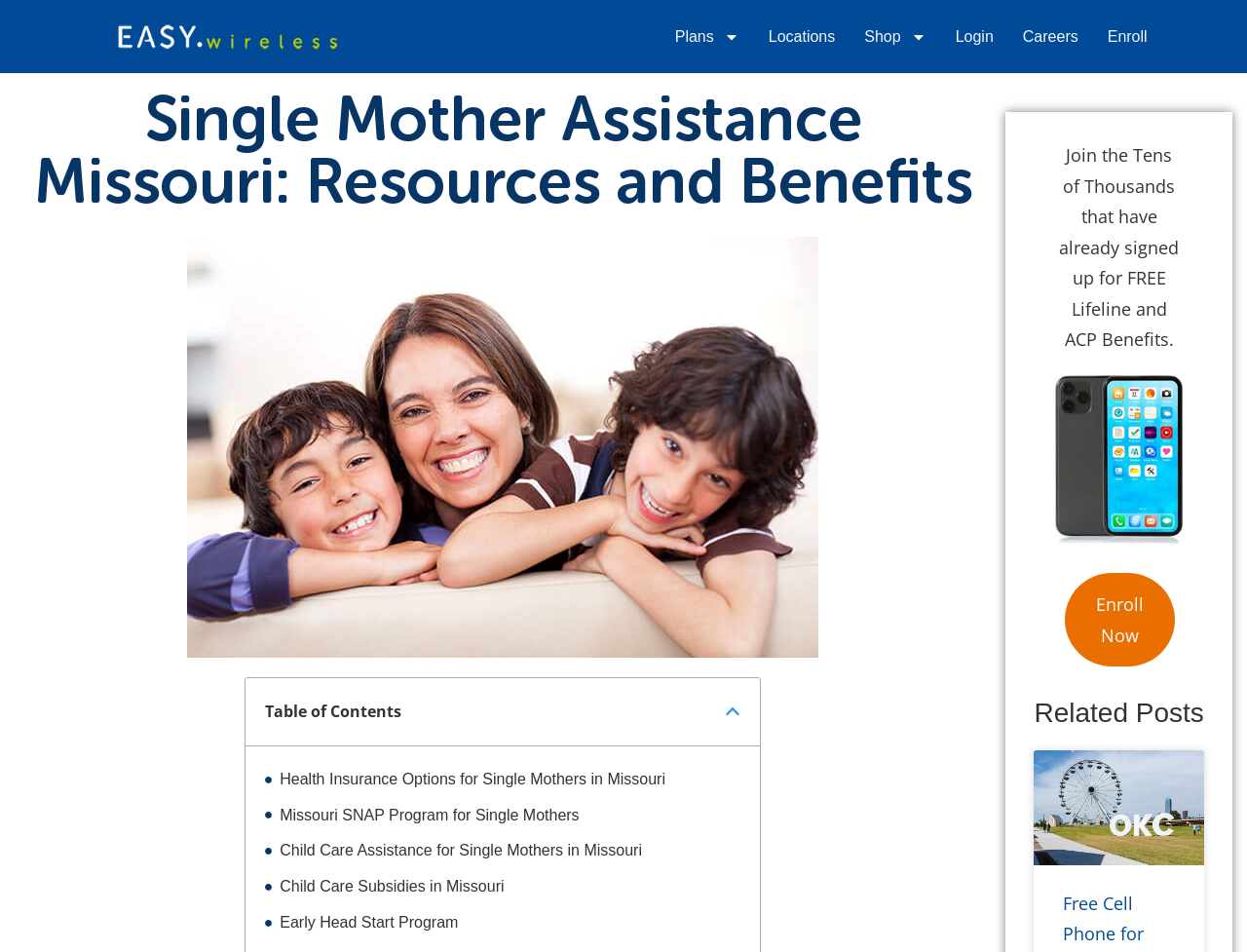What is the topic of the 'Related Posts' section?
Please use the image to deliver a detailed and complete answer.

The 'Related Posts' section contains a link to an article titled 'Free Cell Phone for Senior Citizens in Oklahoma', which suggests that the topic of this section is providing free cell phones to senior citizens, likely as part of a government assistance program.